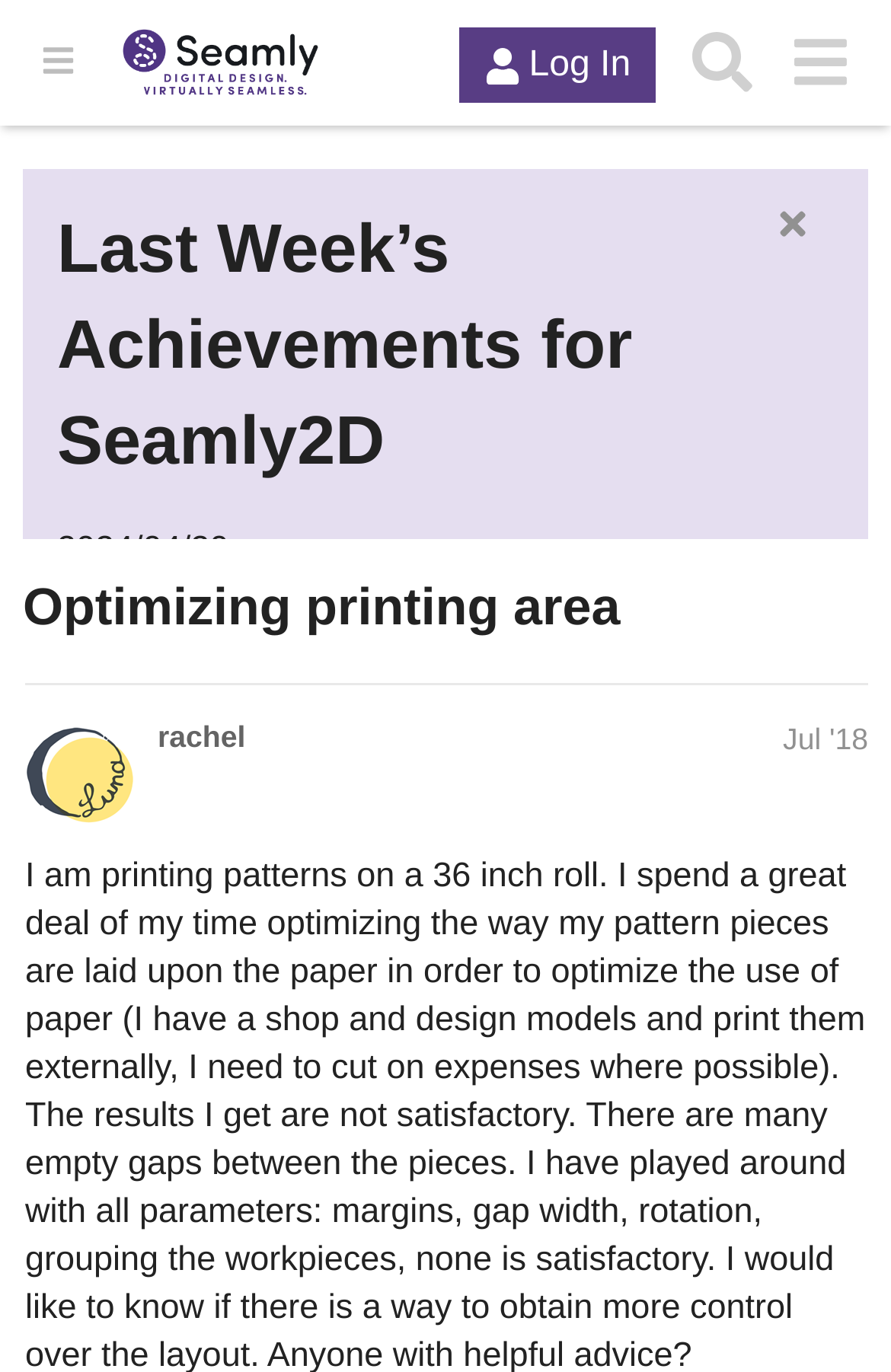Locate and generate the text content of the webpage's heading.

Last Week’s Achievements for Seamly2D